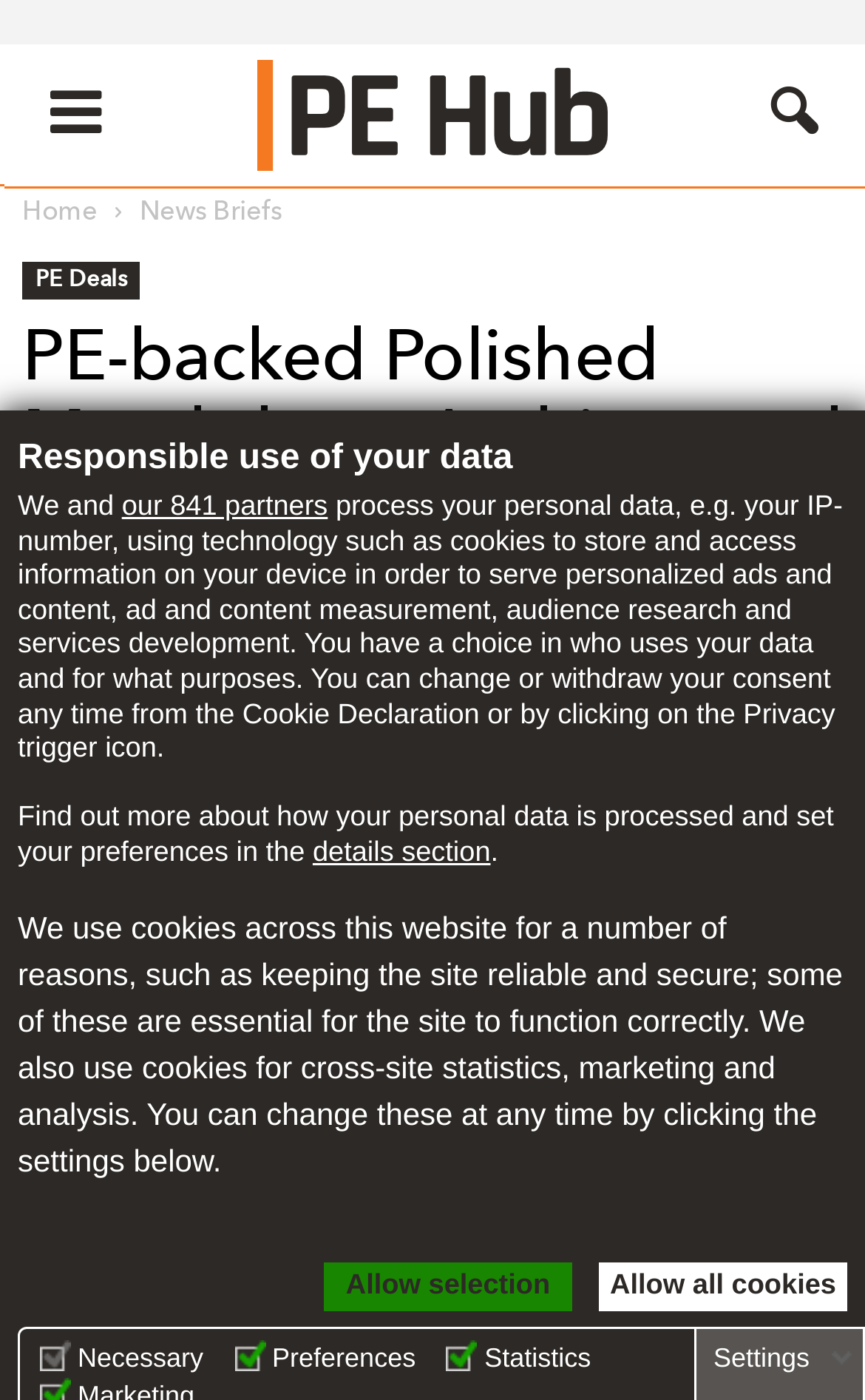What is the name of the website?
Please provide a comprehensive answer based on the details in the screenshot.

I determined the answer by looking at the image element with the text 'PE Hub' at coordinates [0.298, 0.042, 0.702, 0.121]. This image is likely the logo of the website, and the text 'PE Hub' is the name of the website.